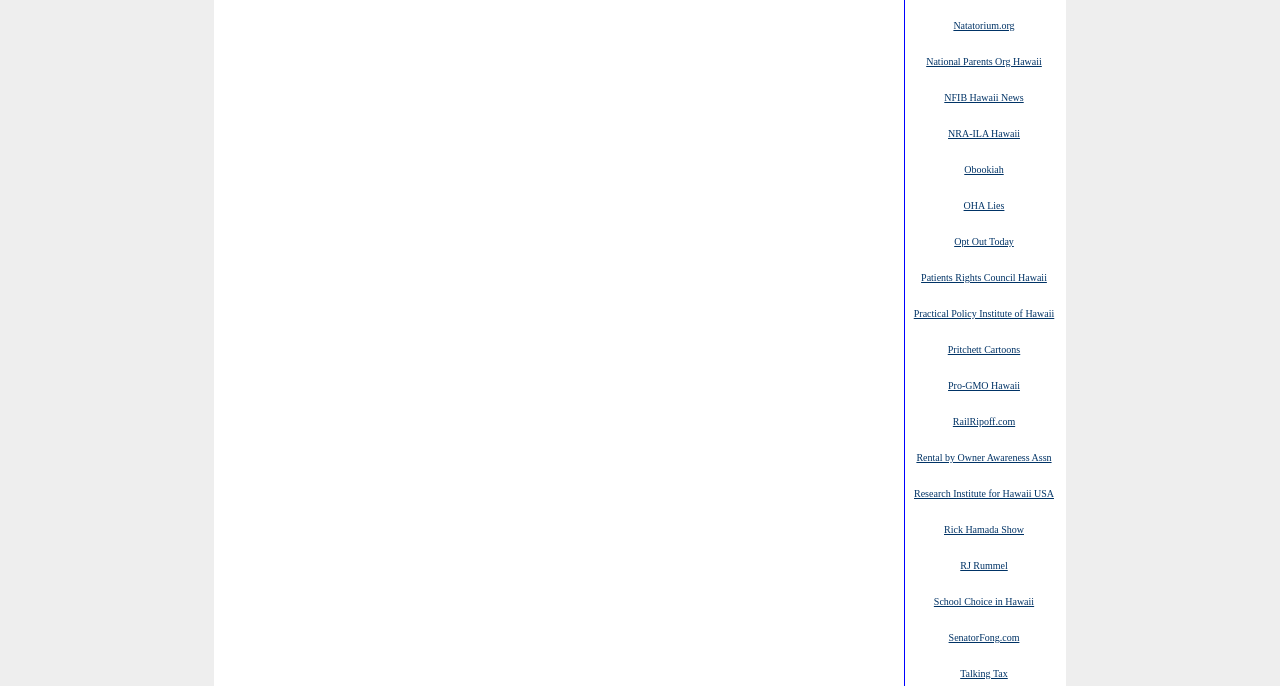Find the bounding box coordinates of the element's region that should be clicked in order to follow the given instruction: "explore Pro-GMO Hawaii". The coordinates should consist of four float numbers between 0 and 1, i.e., [left, top, right, bottom].

[0.741, 0.551, 0.797, 0.571]